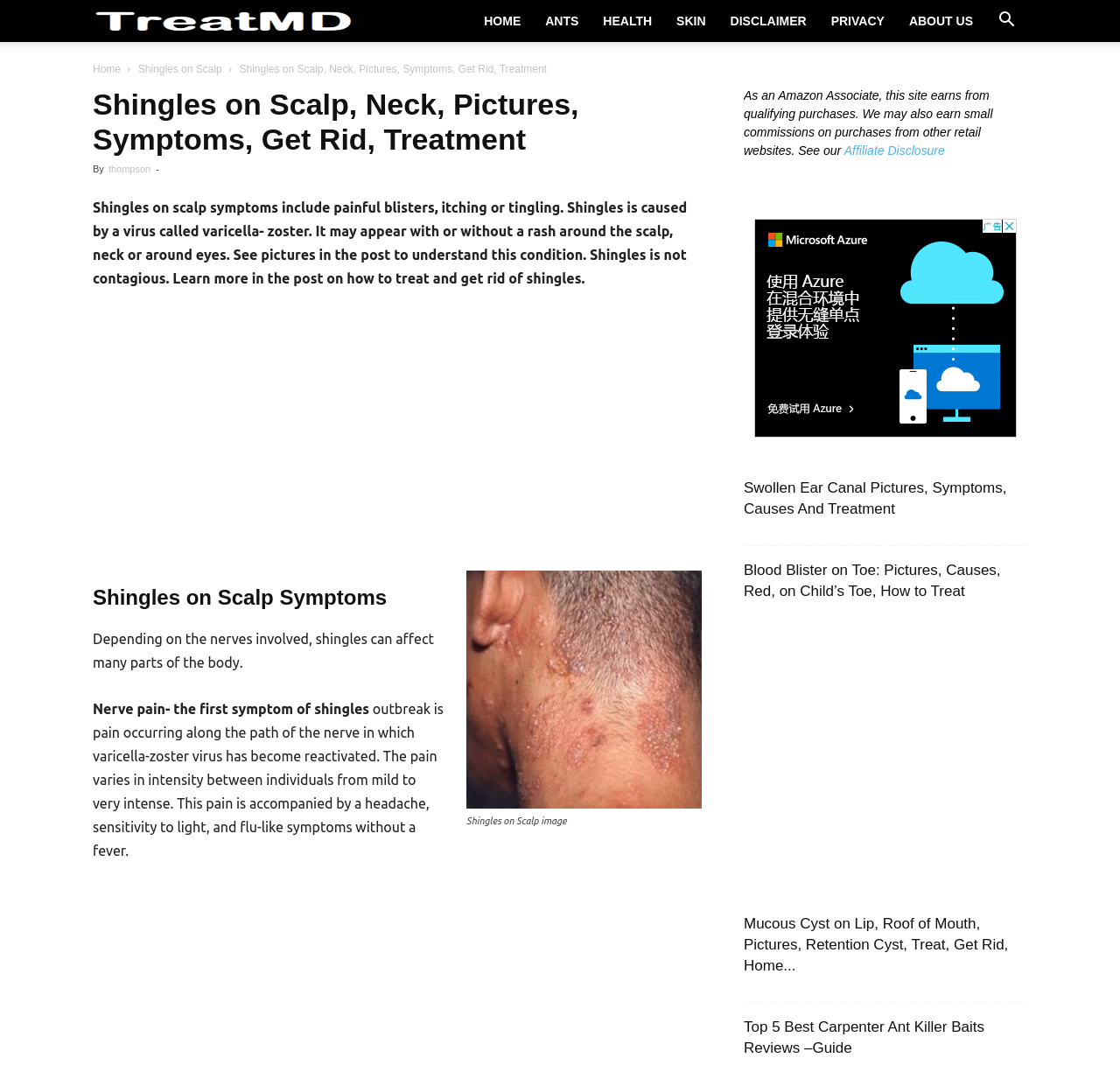Please examine the image and provide a detailed answer to the question: Is shingles contagious?

The webpage states that 'Shingles is not contagious', which implies that it cannot be spread from one person to another.